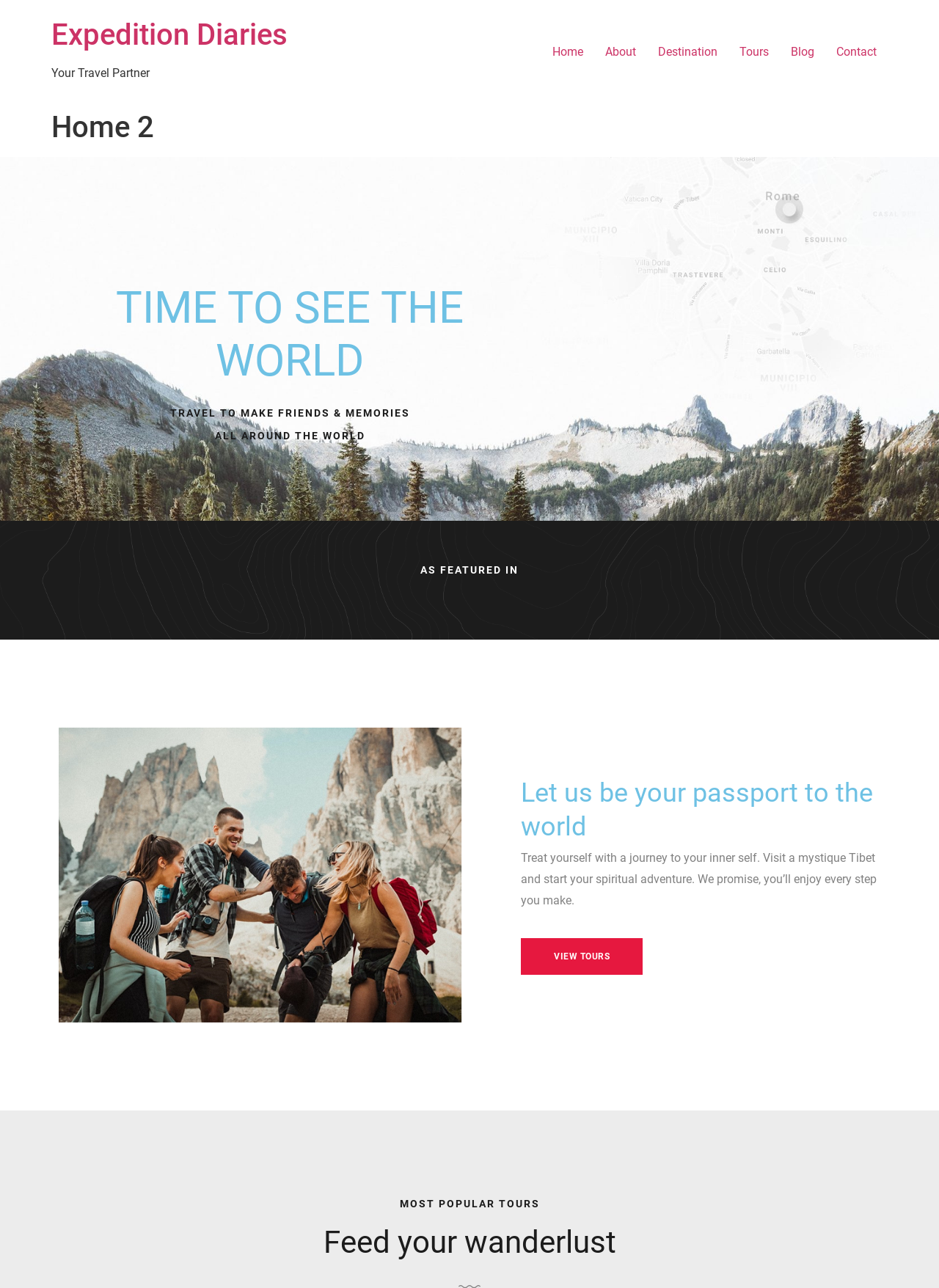What is the name of the section that lists popular tours?
Respond to the question with a single word or phrase according to the image.

MOST POPULAR TOURS